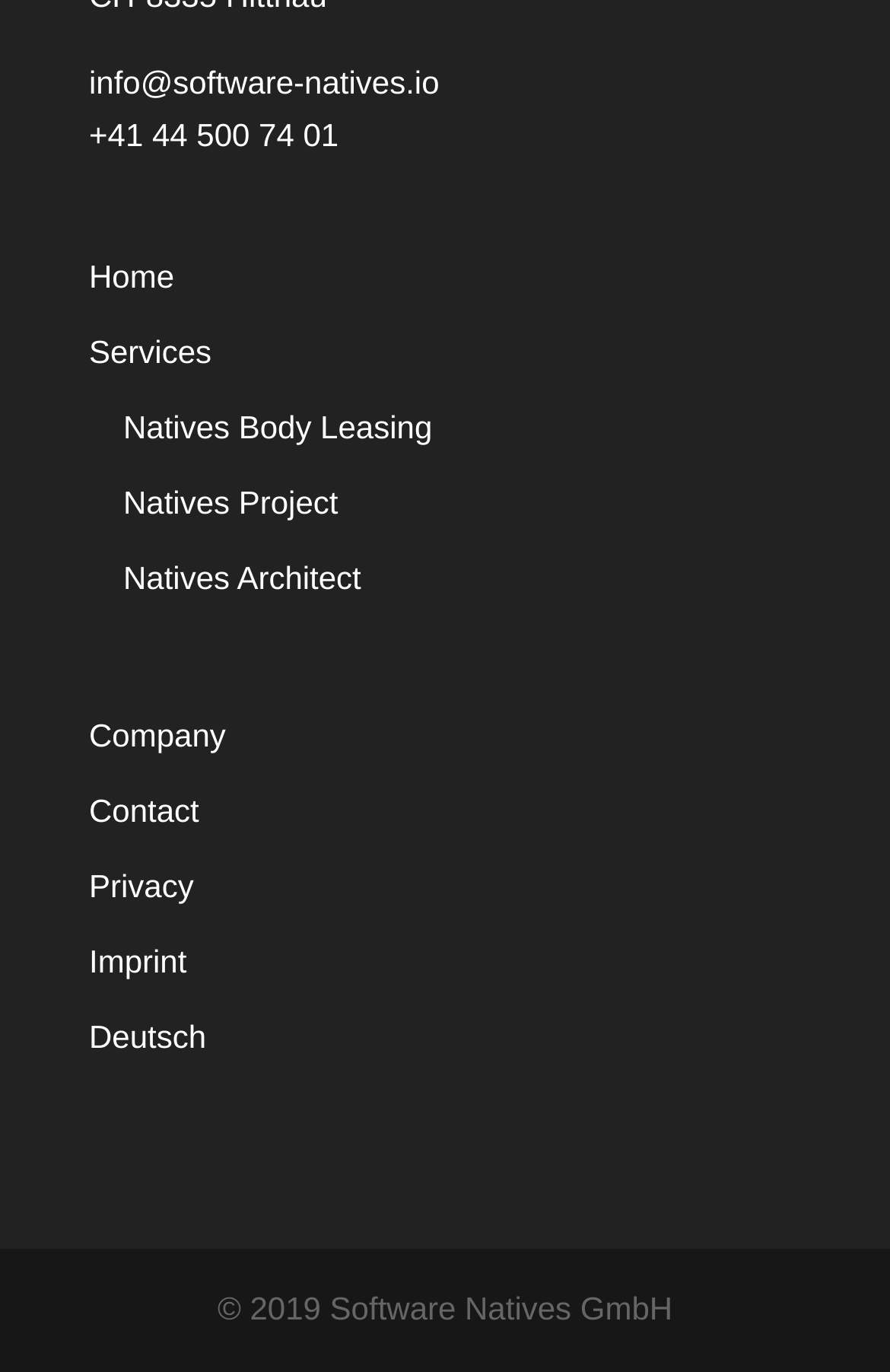What is the email address provided?
Answer the question with a detailed explanation, including all necessary information.

The email address is found in the top section of the webpage, which is 'info@software-natives.io'.